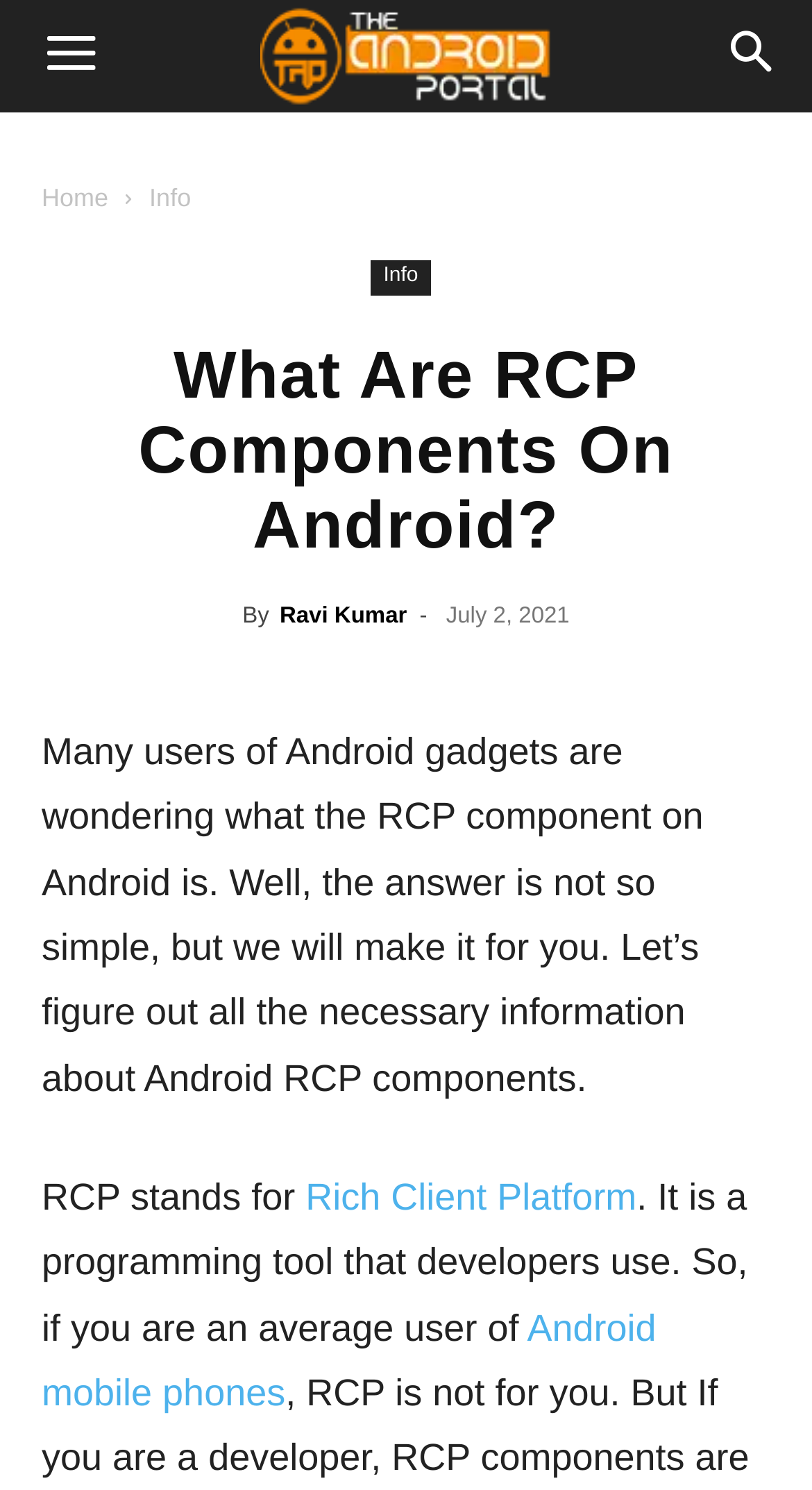Provide the bounding box coordinates of the HTML element this sentence describes: "aria-label="Menu"".

[0.005, 0.0, 0.169, 0.075]